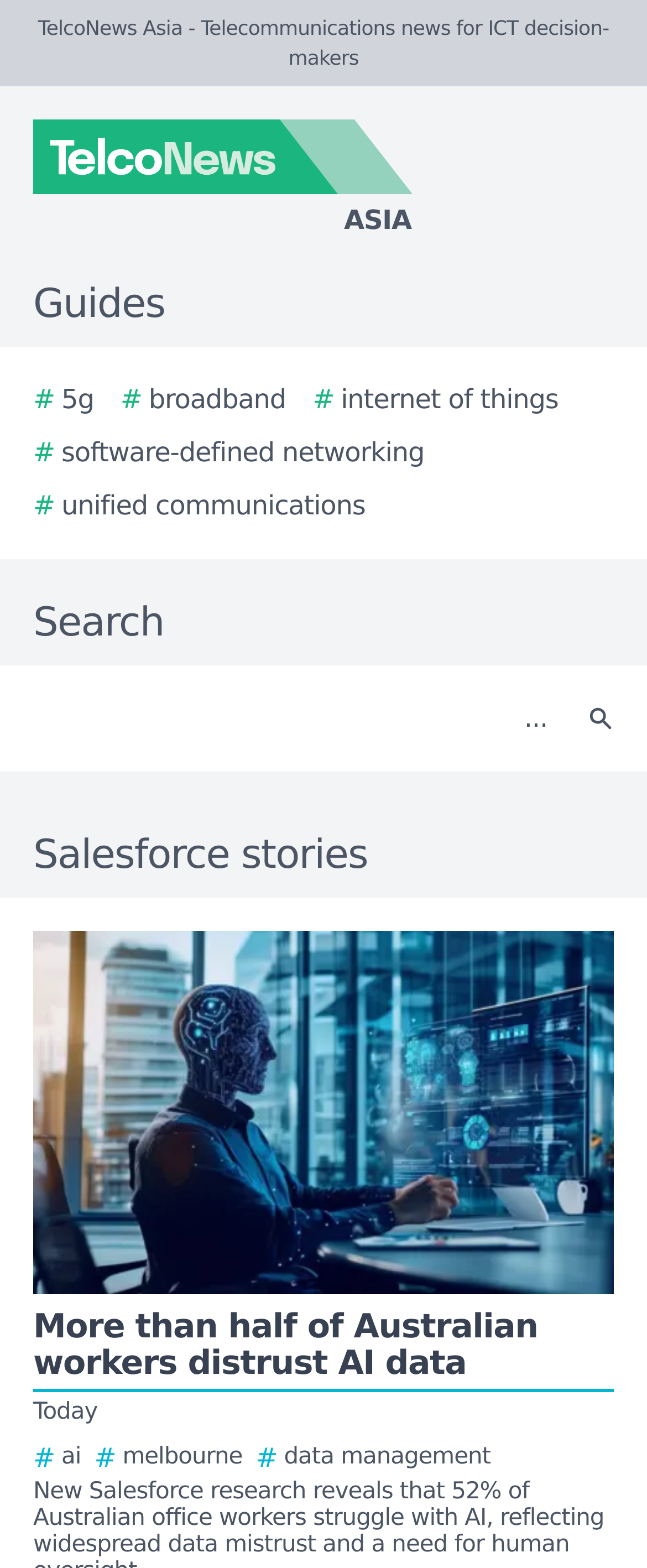Offer an extensive depiction of the webpage and its key elements.

The webpage is titled "Salesforce stories - TelcoNews Asia" and appears to be a news or article listing page. At the top, there is a logo of TelcoNews Asia, accompanied by a text "TelcoNews Asia - Telecommunications news for ICT decision-makers". 

Below the logo, there is a navigation menu with five links: "5g", "broadband", "internet of things", "software-defined networking", and "unified communications". These links are aligned horizontally and are positioned near the top of the page.

To the right of the navigation menu, there is a search bar with a label "Search" and a search button. The search bar is a text input field where users can enter their search queries.

The main content of the page is headed by a title "Salesforce stories", which is a prominent heading. Below the heading, there is a large image, likely a featured story image.